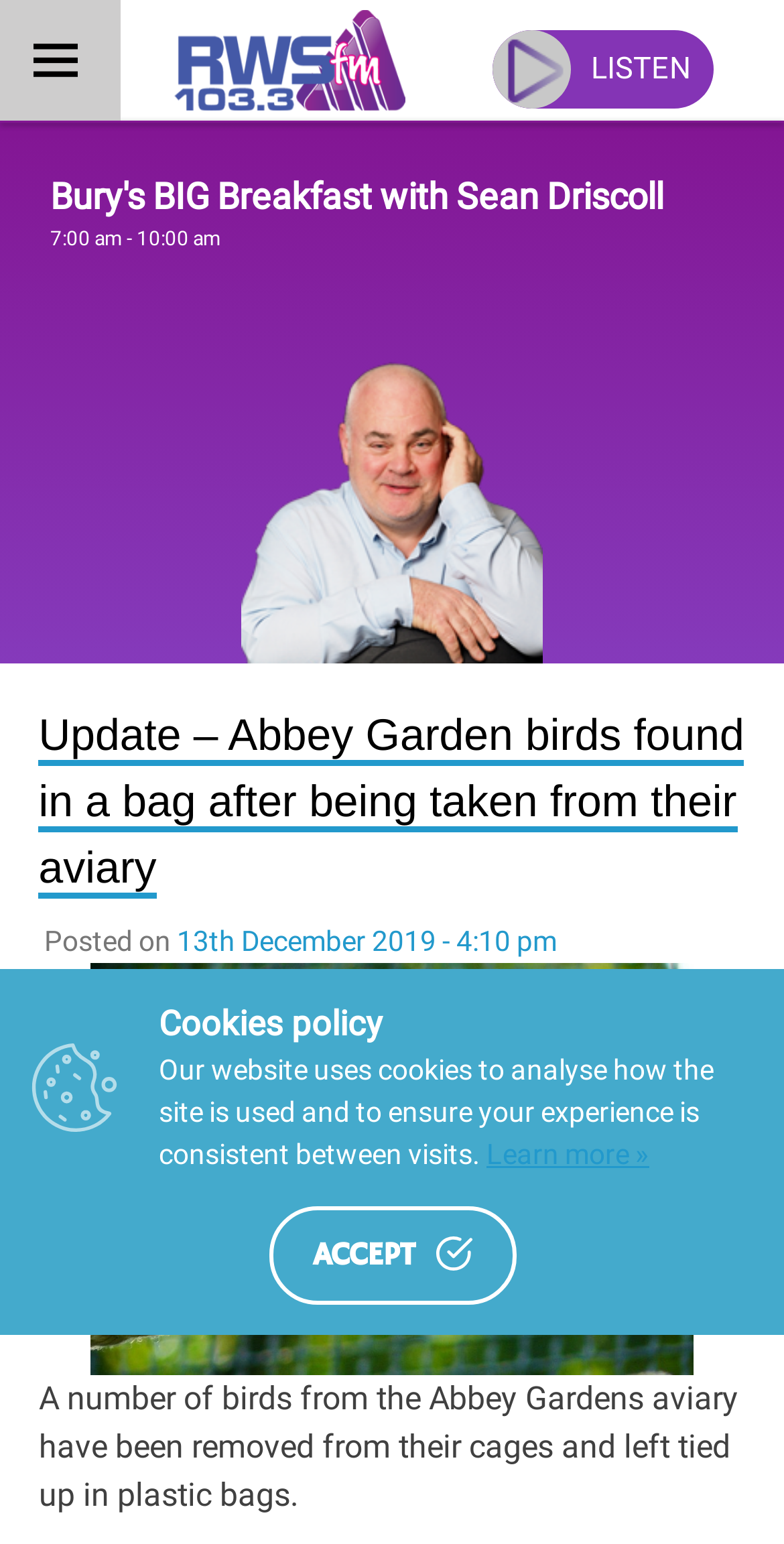Can you find and provide the title of the webpage?

Update – Abbey Garden birds found in a bag after being taken from their aviary